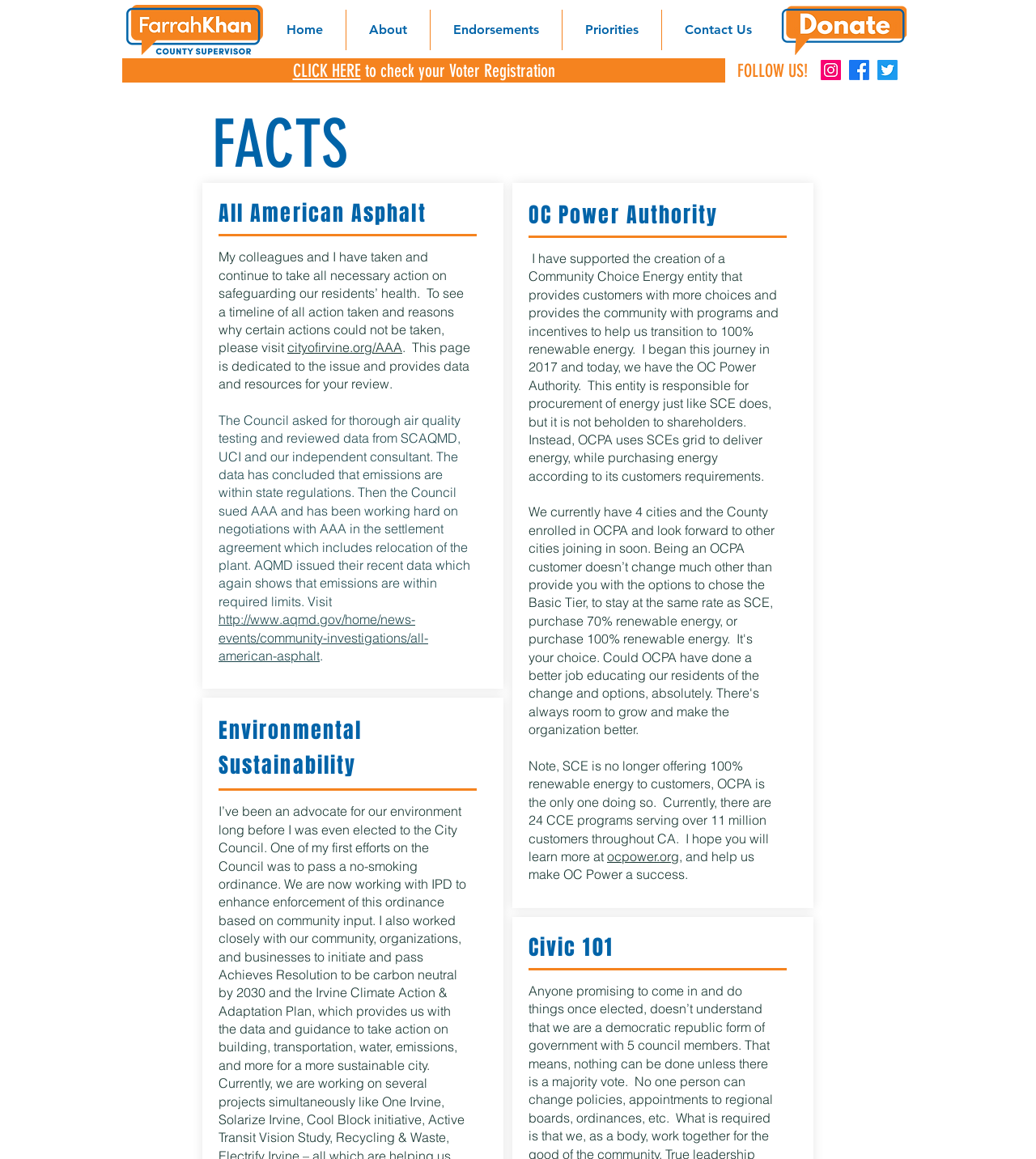Explain in detail what is displayed on the webpage.

The webpage is dedicated to providing essential facts and insights on critical topics related to Mayor Farrah Khan's administration. At the top left corner, there is a logo for Irvine Mayor Farrah Khan's website, featuring a message bubble-shaped logo with the additional text 'County Supervisor' below. 

To the right of the logo, there is a navigation menu with links to 'Home', 'About', 'Endorsements', 'Priorities', and 'Contact Us'. On the top right corner, there is a clickable 'Donate' message bubble graphic, offering access to a donation portal to support Farrah Khan's Campaign.

Below the navigation menu, there is a section with a heading 'CLICK HERE to check your Voter Registration', accompanied by a link to check voter registration. Next to it, there is a heading 'FOLLOW US!' with a list of social media links, including Instagram, Facebook, and Twitter.

The main content of the webpage is divided into four sections, each with a heading: 'All American Asphalt', 'Environmental Sustainability', 'OC Power Authority', and 'Civic 101'. 

In the 'All American Asphalt' section, there is a brief introduction to the issue, followed by a link to a webpage with more information. The text explains that the Council has taken necessary actions to safeguard residents' health and provides data and resources for review.

In the 'Environmental Sustainability' section, there is a brief heading, but no additional text or links.

In the 'OC Power Authority' section, there is a detailed explanation of the creation of a Community Choice Energy entity, which provides customers with more choices and helps the community transition to 100% renewable energy. There is also a link to the OC Power Authority website for more information.

Overall, the webpage provides a concise overview of critical topics related to Mayor Farrah Khan's administration, with links to additional resources and information.